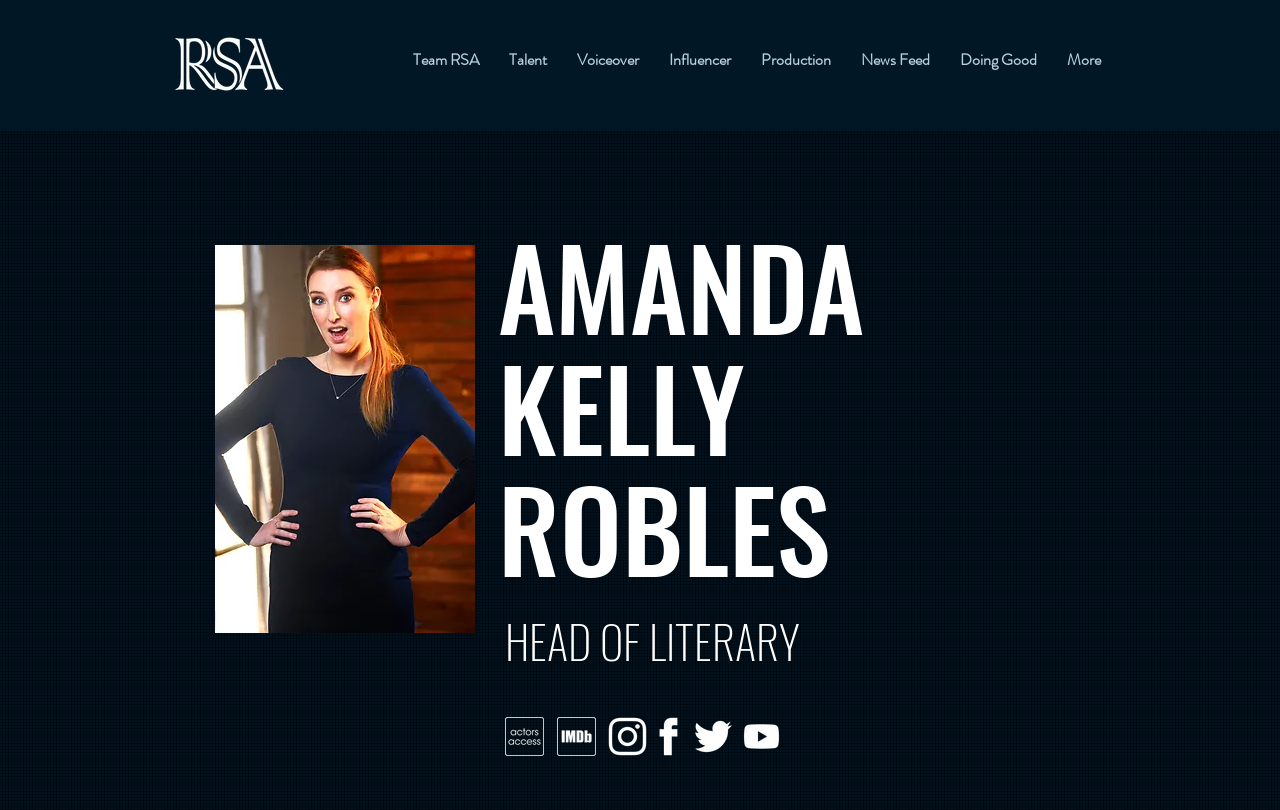Determine the bounding box coordinates for the region that must be clicked to execute the following instruction: "Explore the News Feed".

[0.661, 0.054, 0.738, 0.093]